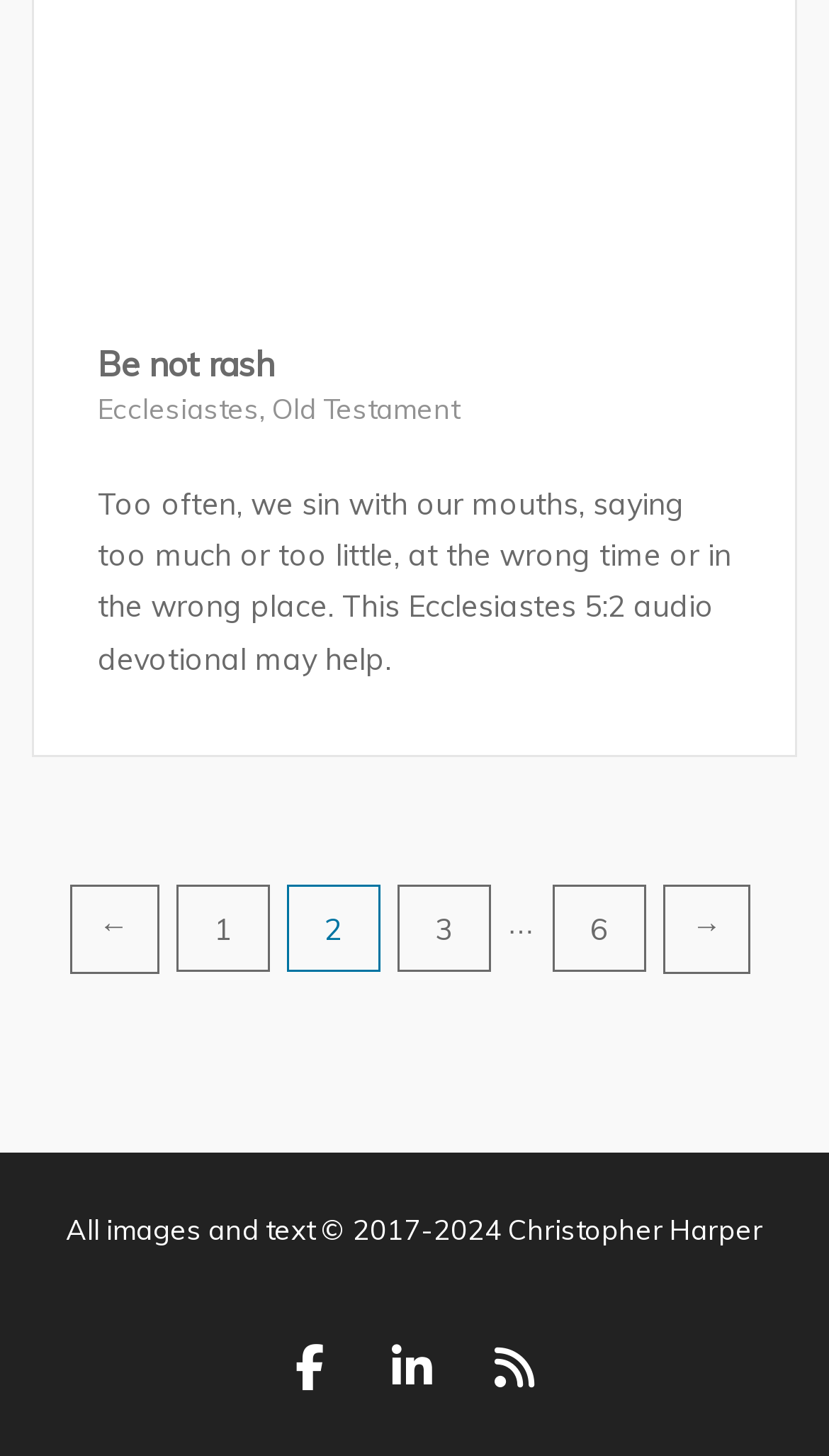Please determine the bounding box coordinates of the element to click on in order to accomplish the following task: "Go to the next page". Ensure the coordinates are four float numbers ranging from 0 to 1, i.e., [left, top, right, bottom].

[0.799, 0.607, 0.906, 0.669]